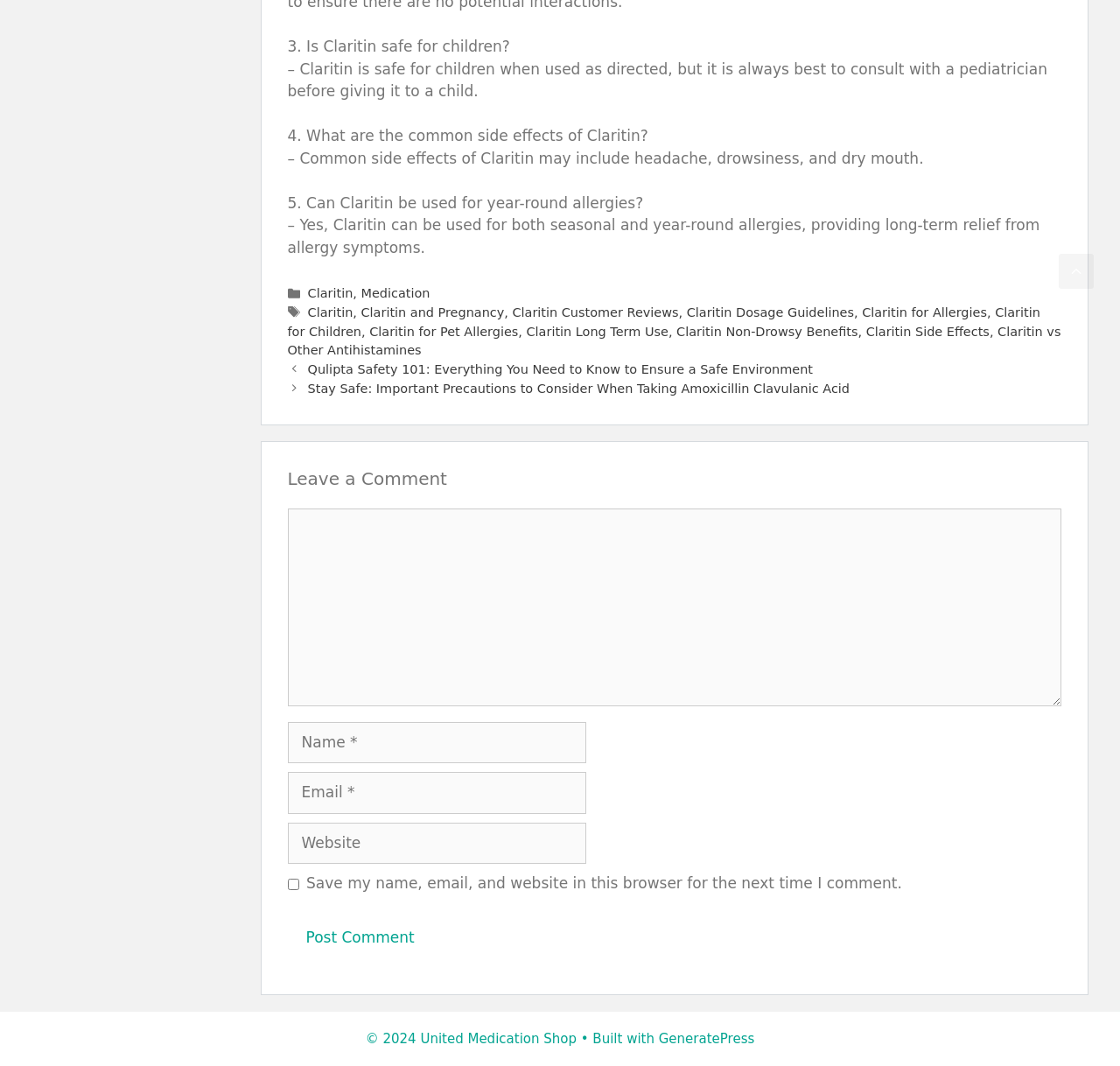Locate the bounding box coordinates of the clickable area to execute the instruction: "Click the 'Claritin' link". Provide the coordinates as four float numbers between 0 and 1, represented as [left, top, right, bottom].

[0.275, 0.269, 0.315, 0.282]